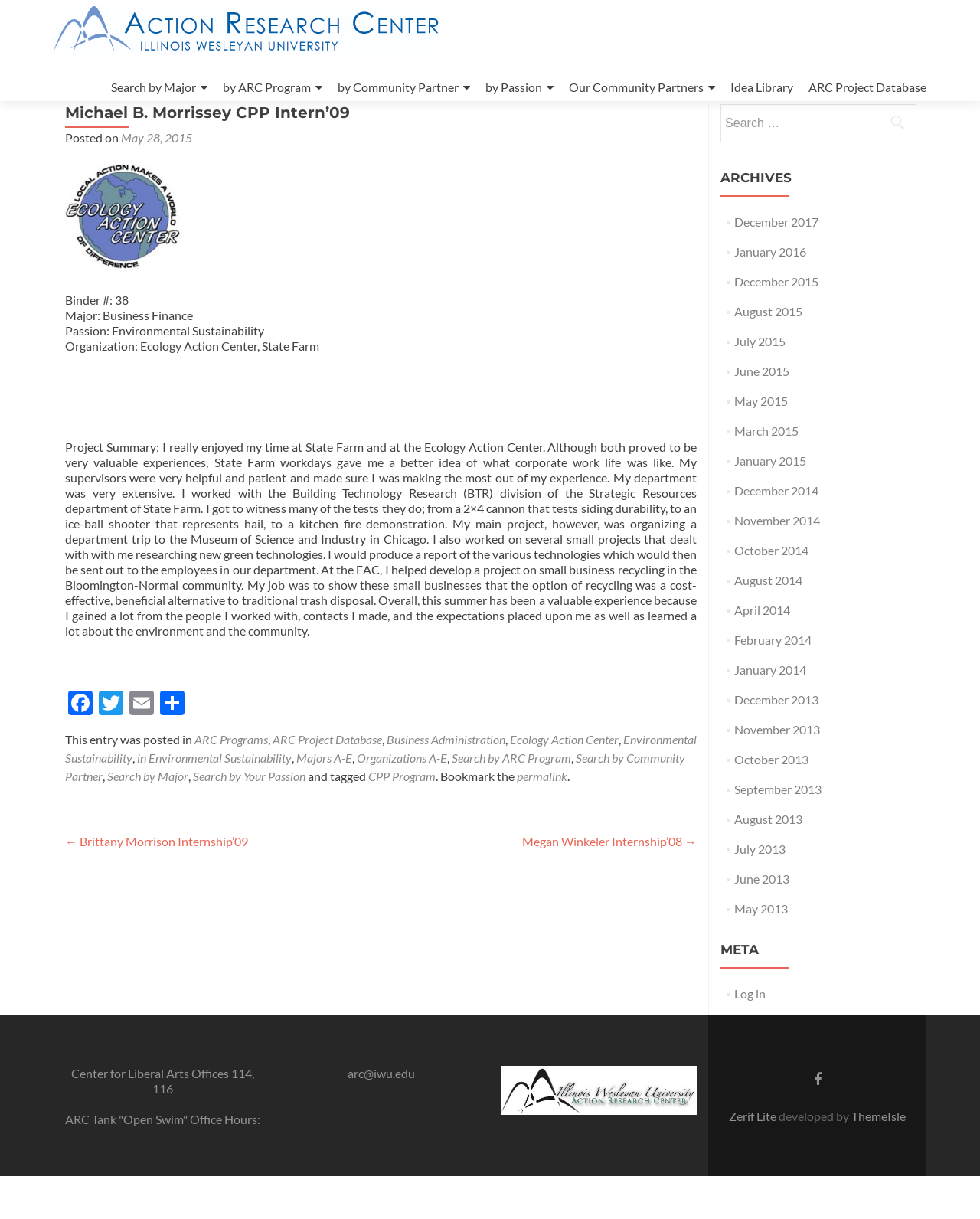Explain the features and main sections of the webpage comprehensively.

This webpage is about Michael B. Morrissey's internship experience at the Ecology Action Center, State Farm, and is part of the ACTION RESEARCH CENTER at Illinois Wesleyan University. 

At the top of the page, there is a link to the ACTION RESEARCH CENTER at Illinois Wesleyan University, accompanied by an image with the same name. Below this, there are several links to navigate through the website, including "Skip to content", "Search by Major", "by ARC Program", "by Community Partner", "by Passion", "Our Community Partners", "Idea Library", and "ARC Project Database".

The main content of the page is an article about Michael B. Morrissey's internship experience. The article has a heading with the title "Michael B. Morrissey CPP Intern’09" and is dated "May 28, 2015". Below the title, there is a link to "ecology action center" with an accompanying image. The article then provides details about Michael's internship experience, including his project summary, which describes his work at State Farm and the Ecology Action Center.

On the right side of the page, there are social media links to Facebook, Twitter, and Email, as well as a "Share" button. Below this, there is a footer section with links to related categories, including "ARC Programs", "ARC Project Database", "Business Administration", "Ecology Action Center", and "Environmental Sustainability".

At the bottom of the page, there is a navigation section with links to previous and next posts, titled "Post navigation". On the right side of the page, there is a complementary section with a search bar, archives, and a list of links to monthly archives from 2013 to 2017.